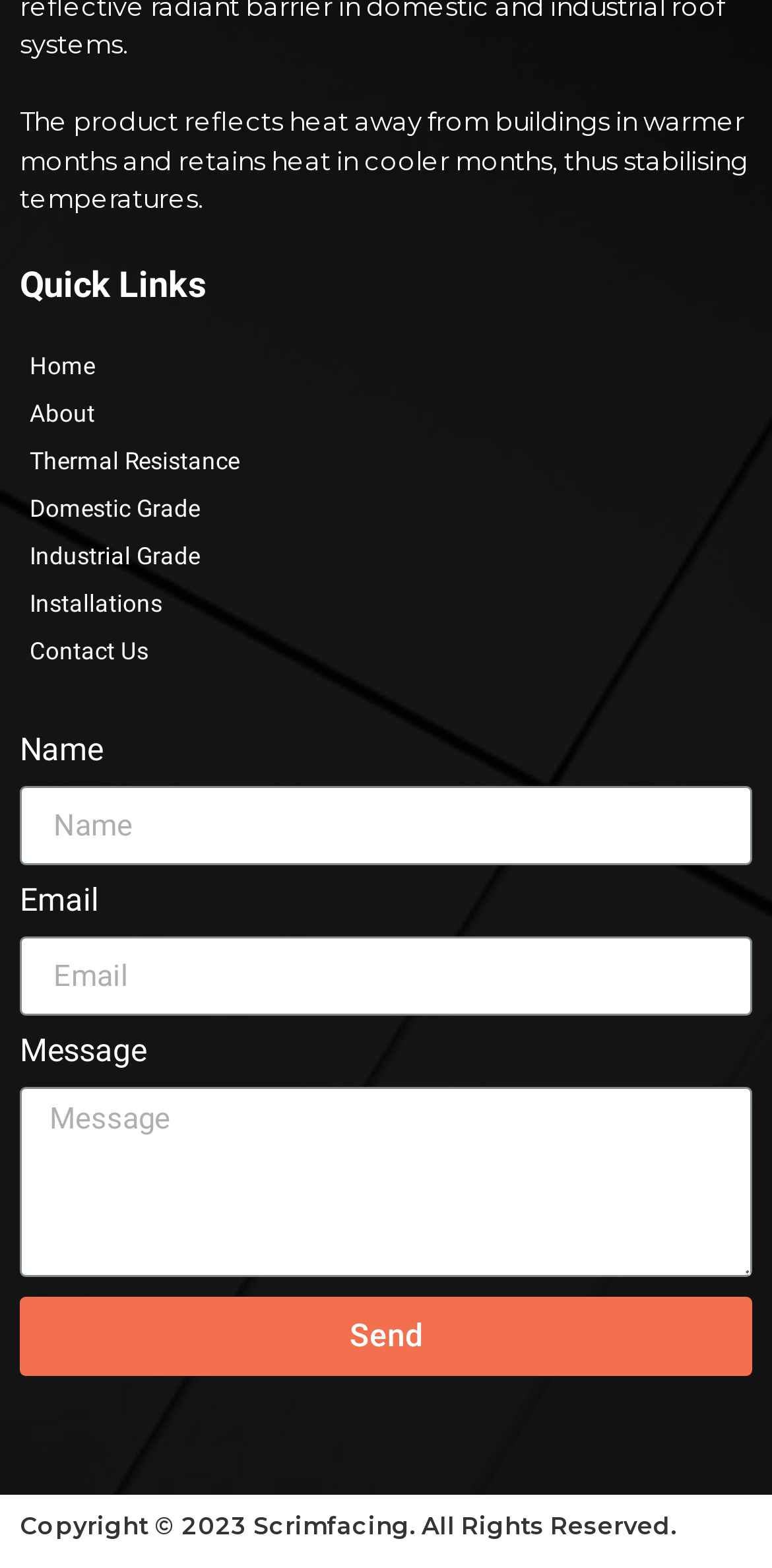Please specify the bounding box coordinates of the area that should be clicked to accomplish the following instruction: "Follow us on Facebook". The coordinates should consist of four float numbers between 0 and 1, i.e., [left, top, right, bottom].

None